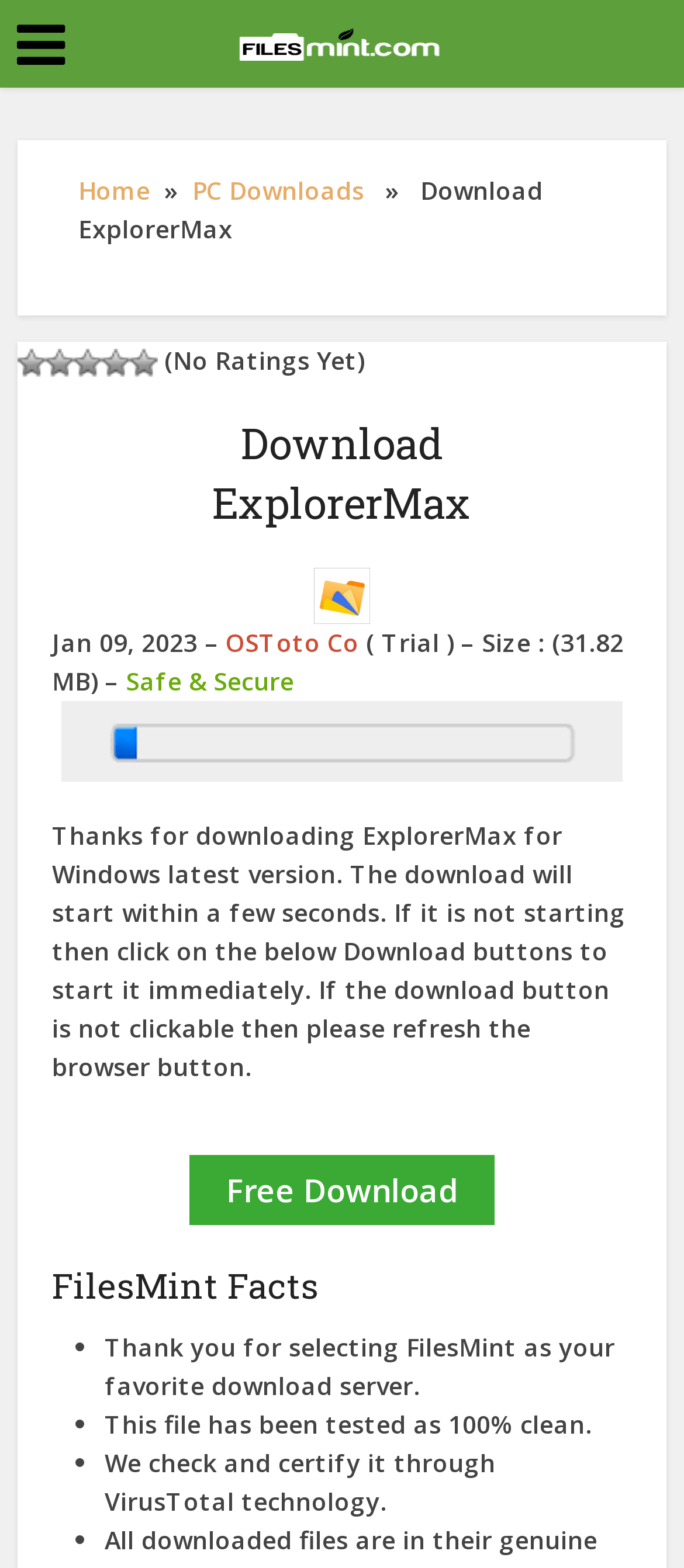Determine the bounding box coordinates of the clickable region to follow the instruction: "Click the 'OSToto Co' link".

[0.33, 0.399, 0.525, 0.42]